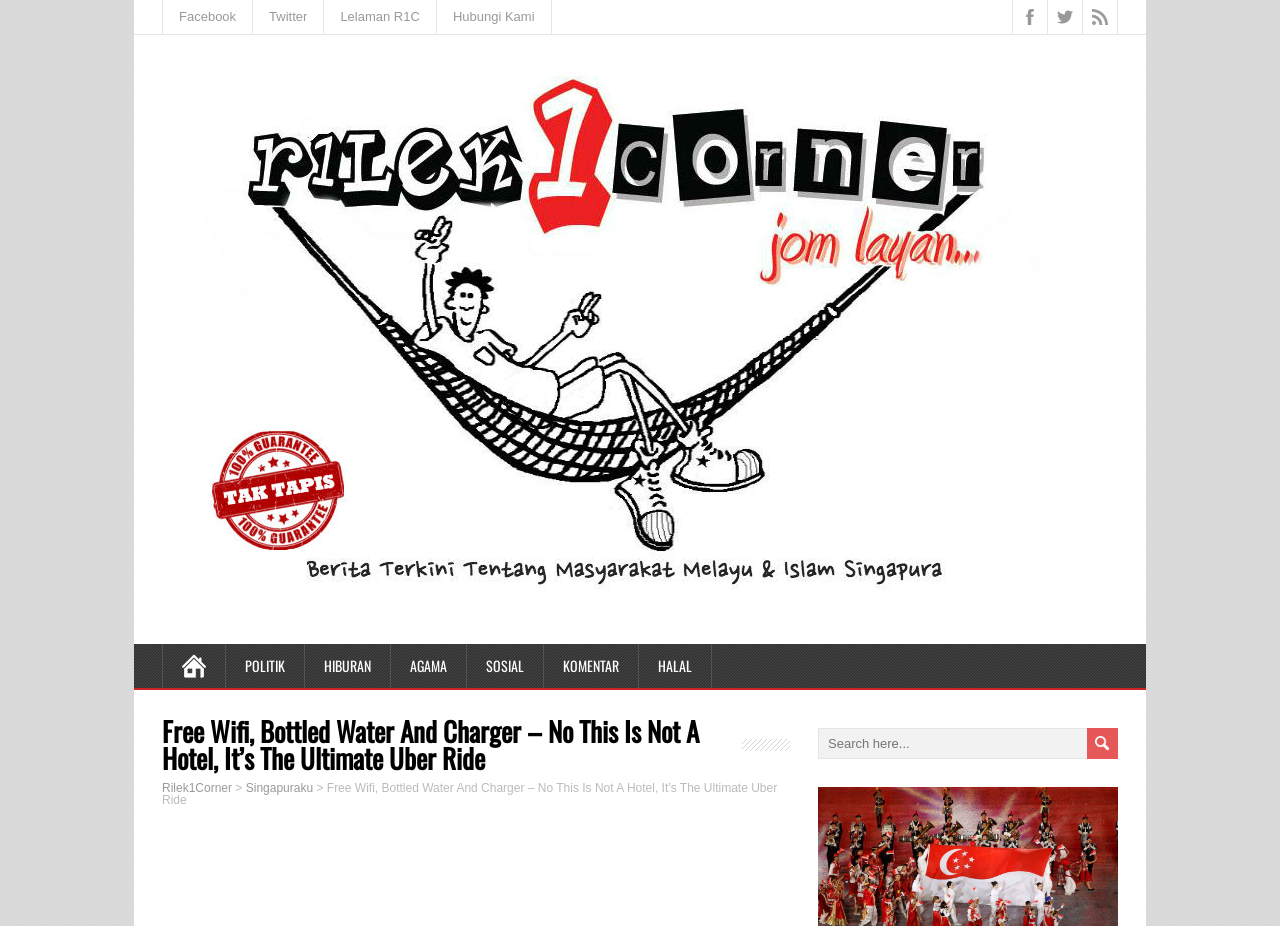From the webpage screenshot, identify the region described by alt="send" name="searchsubmit". Provide the bounding box coordinates as (top-left x, top-left y, bottom-right x, bottom-right y), with each value being a floating point number between 0 and 1.

[0.849, 0.786, 0.873, 0.82]